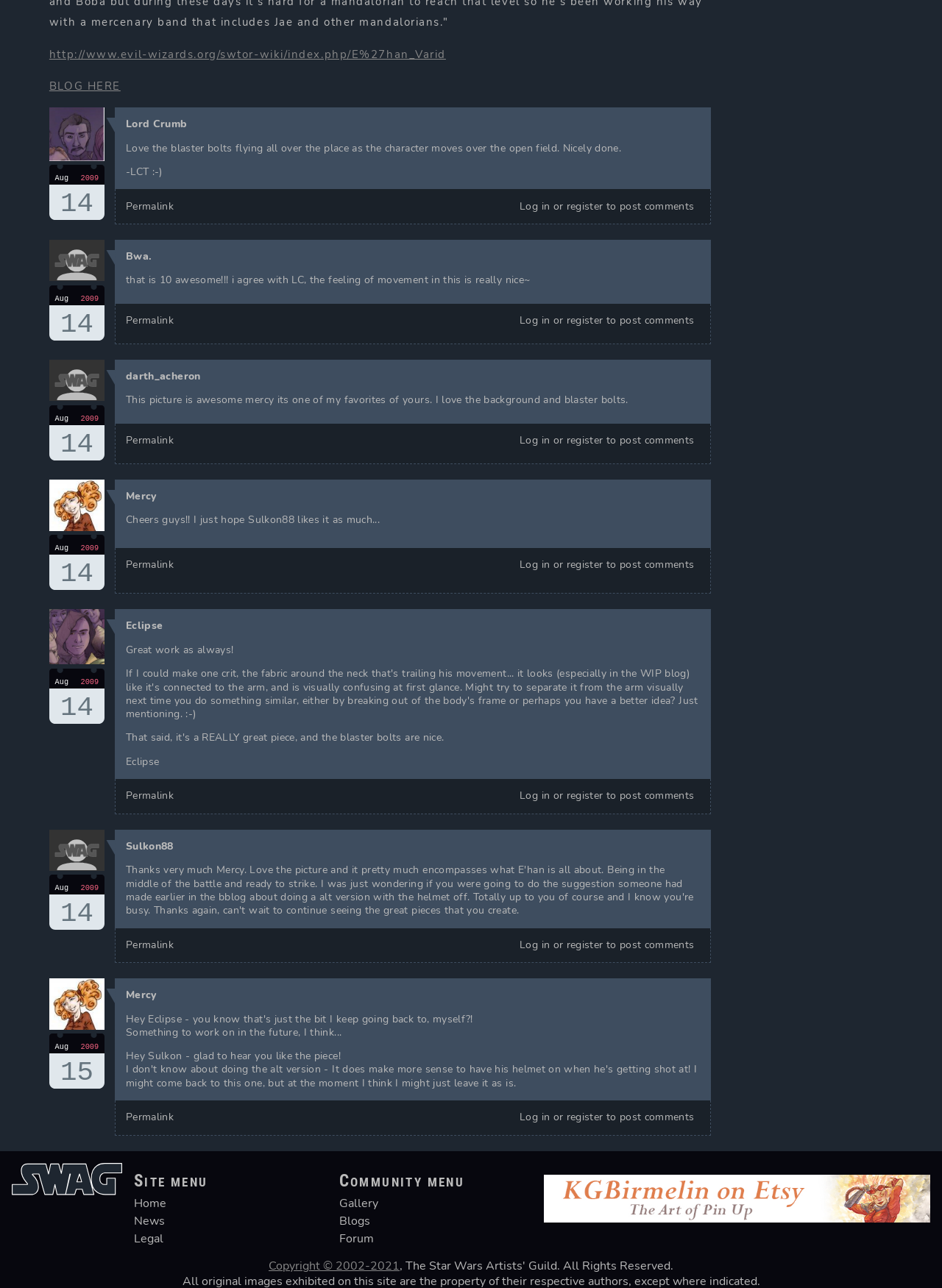Give a one-word or phrase response to the following question: How many articles are on this webpage?

5